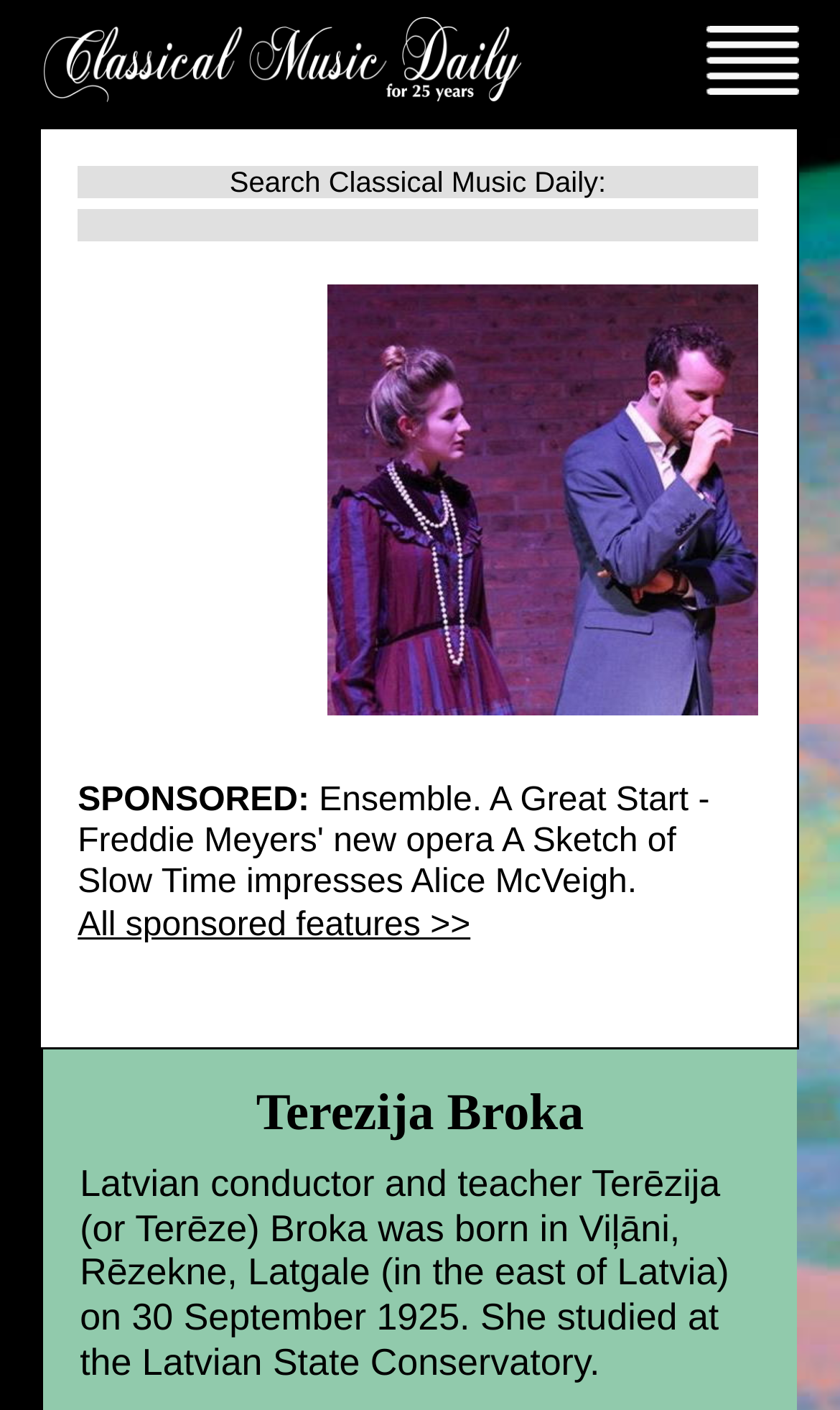Explain in detail what you observe on this webpage.

The webpage is about Terezija Broka, a Latvian conductor and teacher, and features classical music daily content. At the top right corner, there is a menu link with a corresponding image. Next to it, there is a logo image with the text "Classical Music Daily". 

Below the logo, there is a search button labeled "Search Classical Music Daily:" accompanied by a textbox. To the right of the search button, there is a large image related to an opera, "A Sketch of Slow Time", featuring Isabella Pitman and Tom Lowen.

On the left side of the page, there are several links and text elements. A heading with the name "Terezija Broka" is located near the top. Below it, there is a paragraph of text describing Terezija Broka's life, including her birthplace, birthdate, and education. 

Further down, there are two links, one sponsored feature about Freddie Meyers' new opera "A Sketch of Slow Time" and another link to "All sponsored features >>".